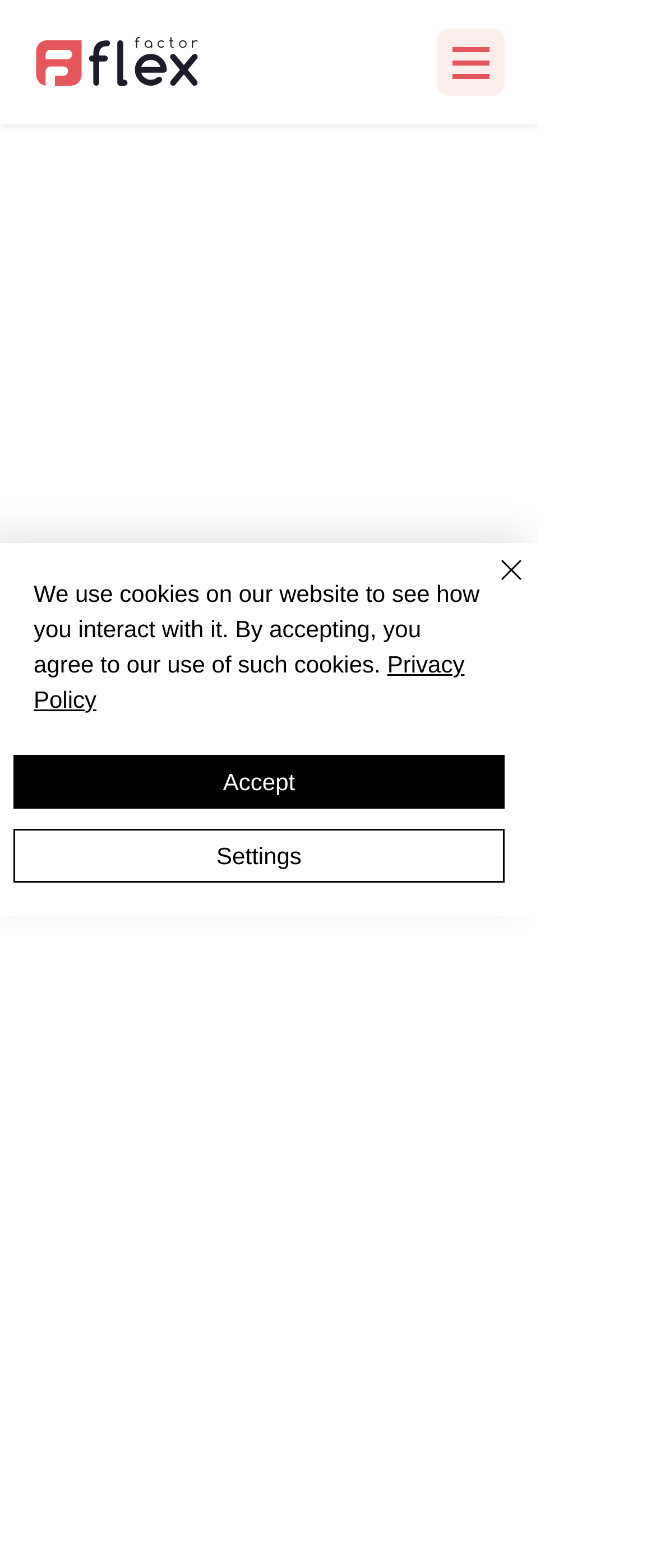What is the purpose of AcceptIQ?
Based on the screenshot, answer the question with a single word or phrase.

Improve mobile ecommerce acceptance rates